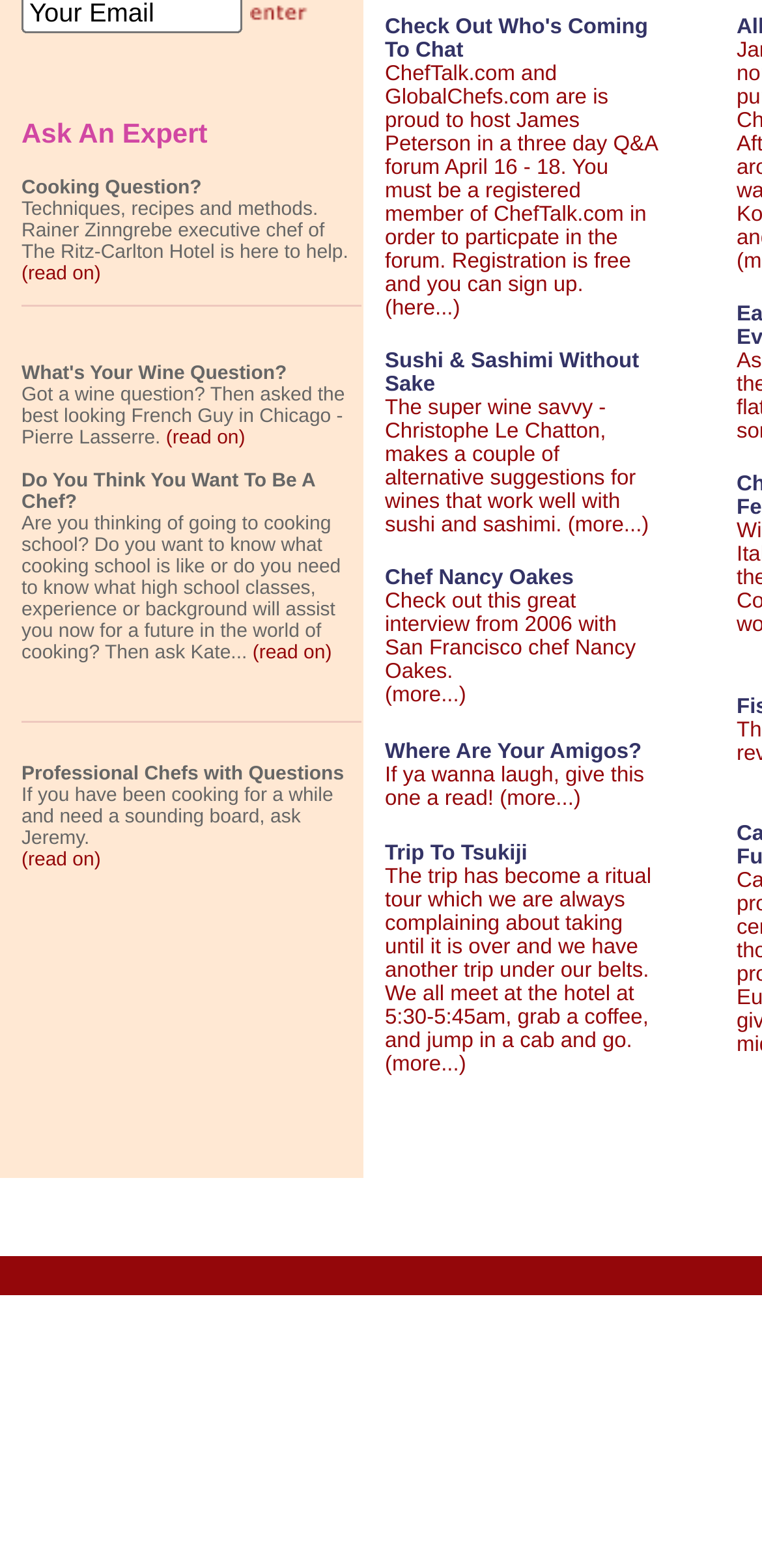Locate the bounding box of the UI element based on this description: "(more...)". Provide four float numbers between 0 and 1 as [left, top, right, bottom].

[0.505, 0.657, 0.83, 0.686]